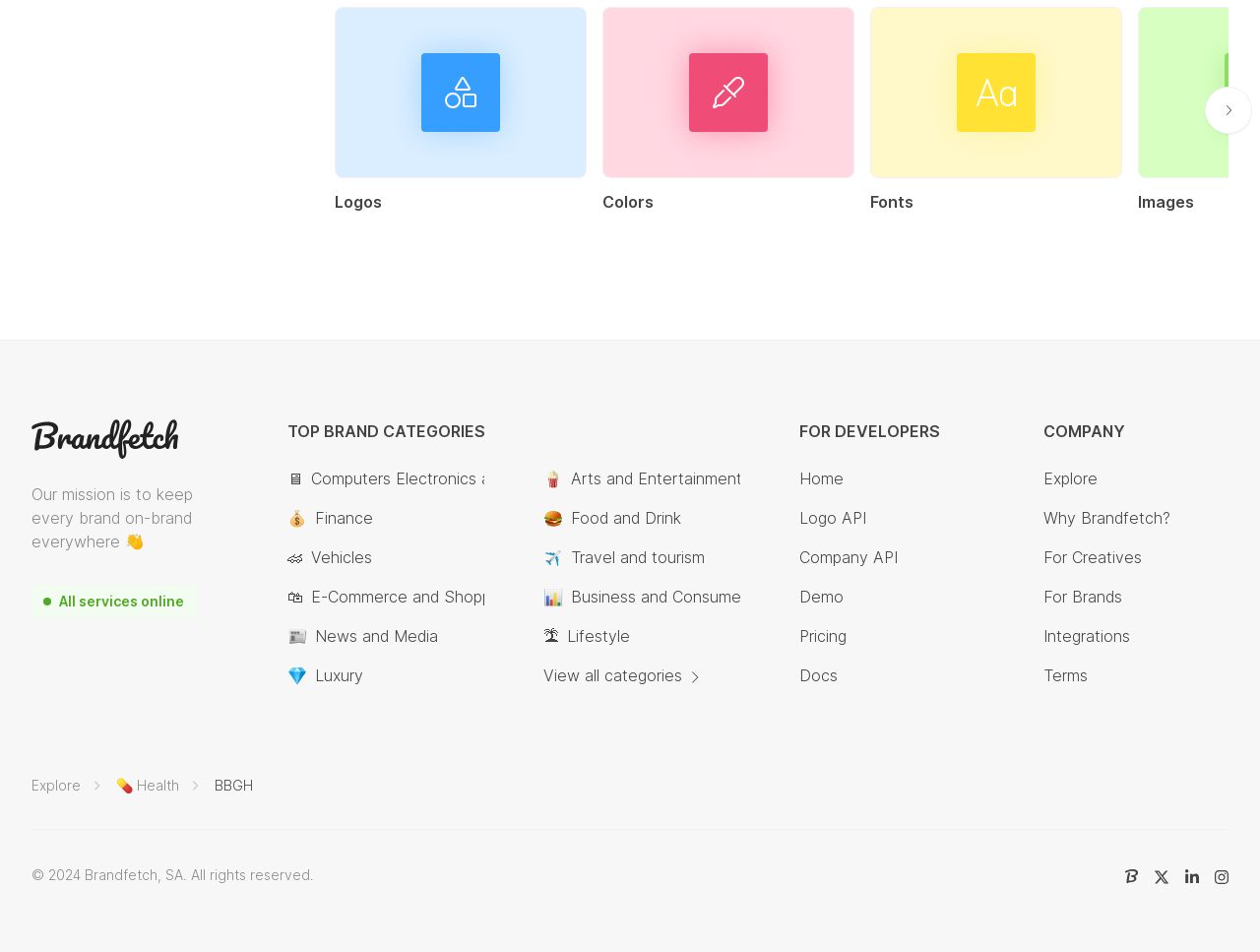Could you locate the bounding box coordinates for the section that should be clicked to accomplish this task: "Check the 'Terms' page".

[0.828, 0.697, 0.863, 0.722]